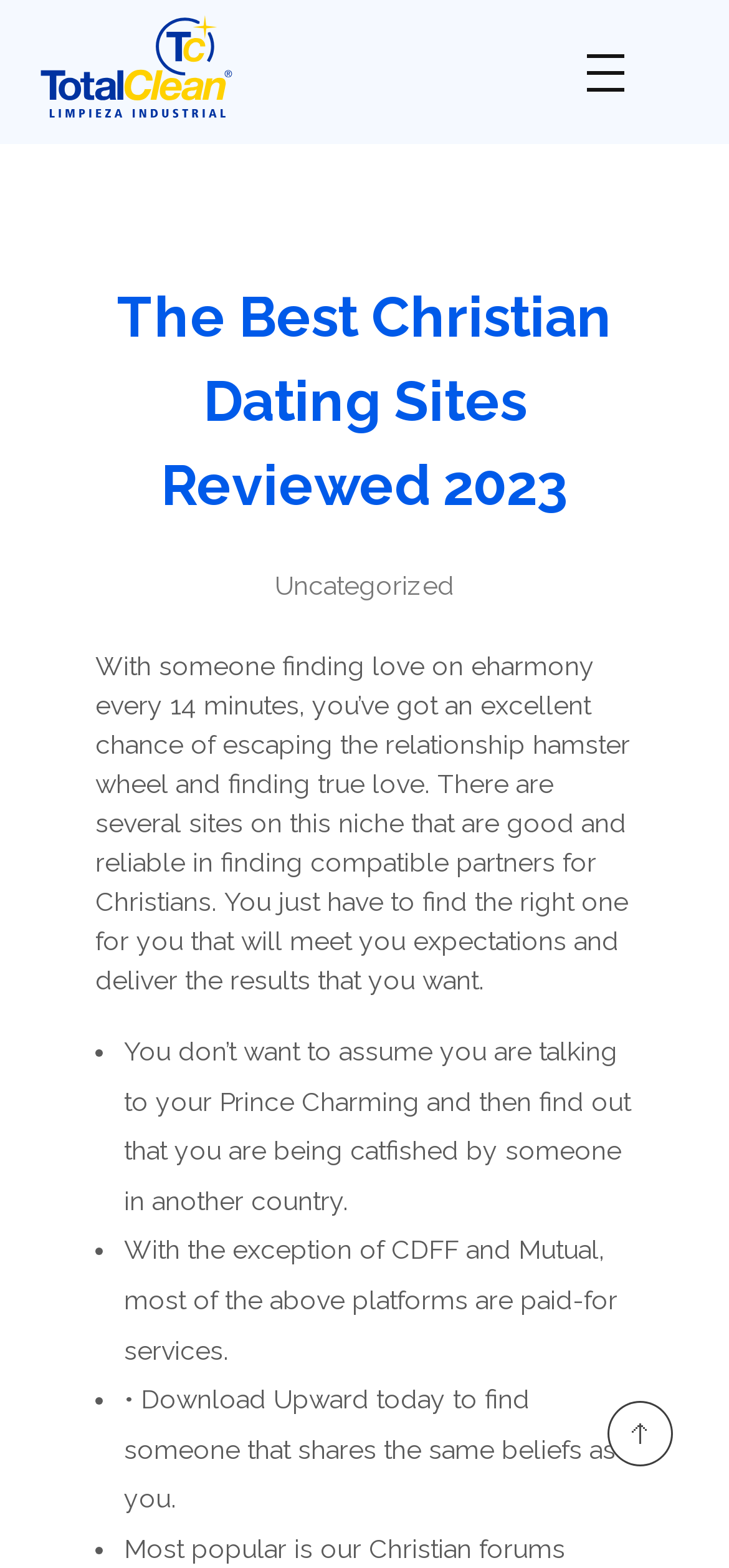What is the name of the app recommended for finding someone with similar beliefs?
Give a detailed response to the question by analyzing the screenshot.

The webpage recommends downloading the Upward app to find someone who shares the same beliefs as you, as mentioned in the last bullet point.